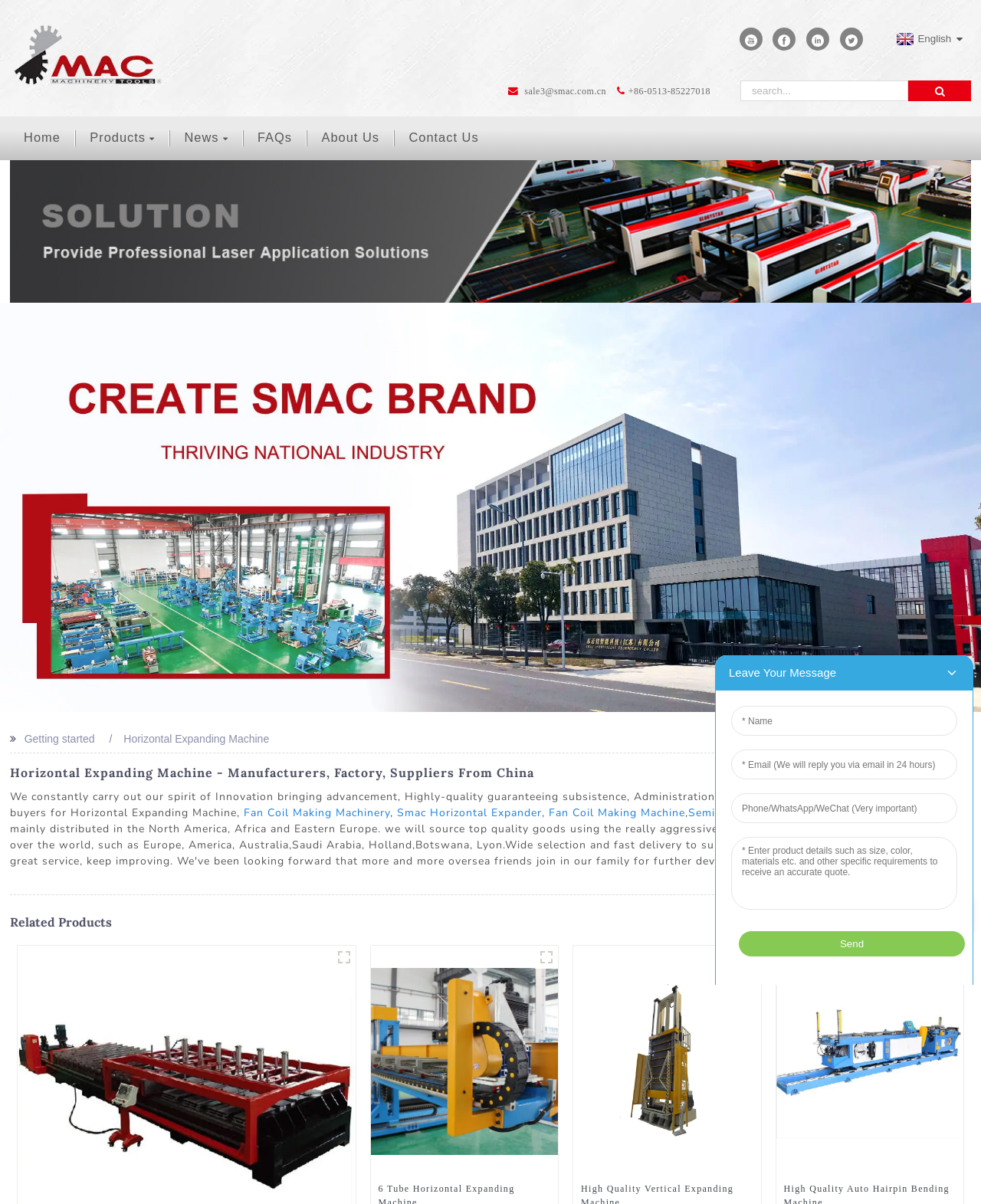Can you give a comprehensive explanation to the question given the content of the image?
What is the purpose of the search box?

I inferred the purpose of the search box by its location and design. It is placed at the top-right corner of the webpage, which is a common location for search boxes. Additionally, it has a button with a magnifying glass icon, which is a common symbol for search functionality.